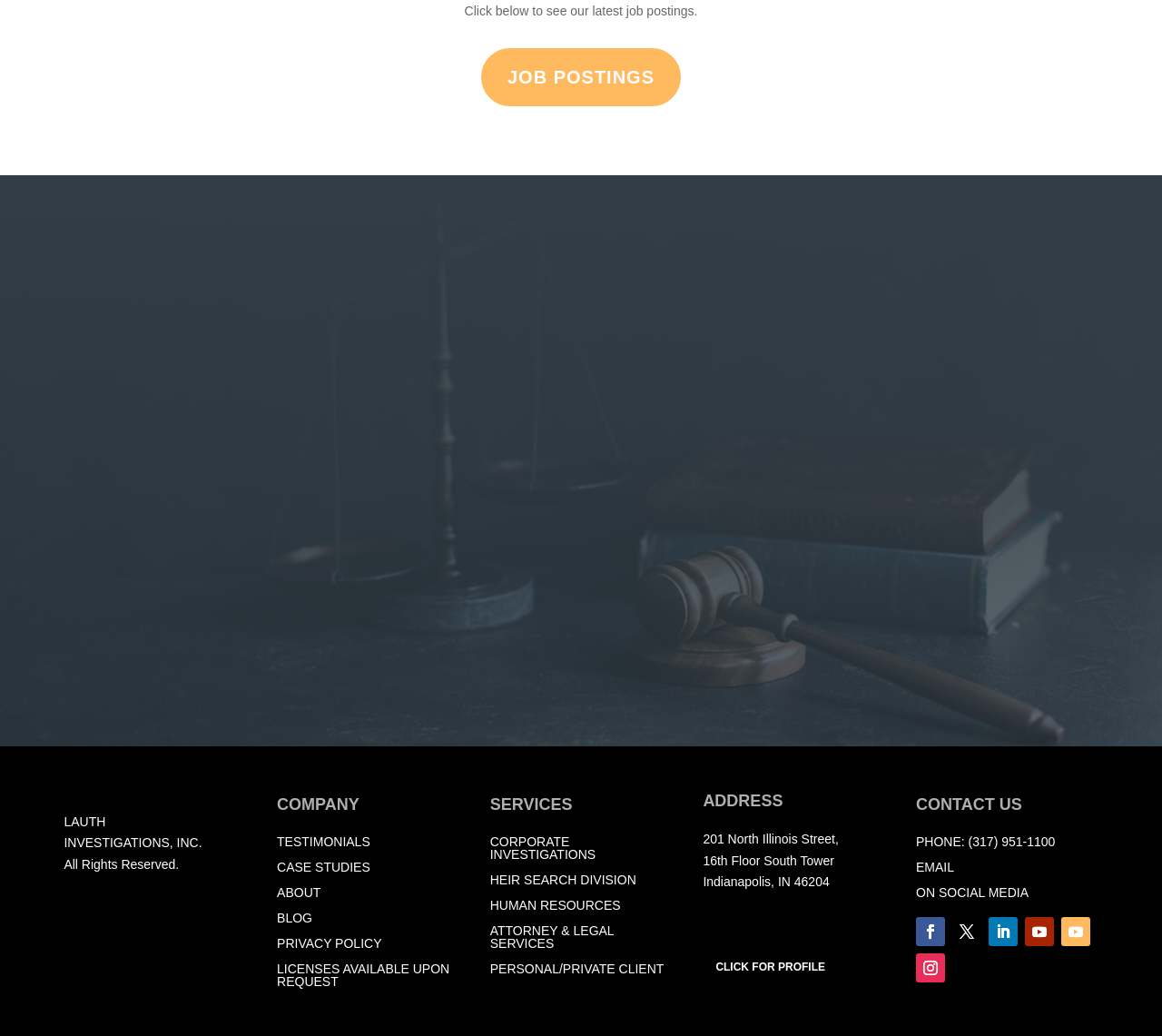Specify the bounding box coordinates of the area to click in order to follow the given instruction: "Click to see job postings."

[0.414, 0.046, 0.586, 0.102]